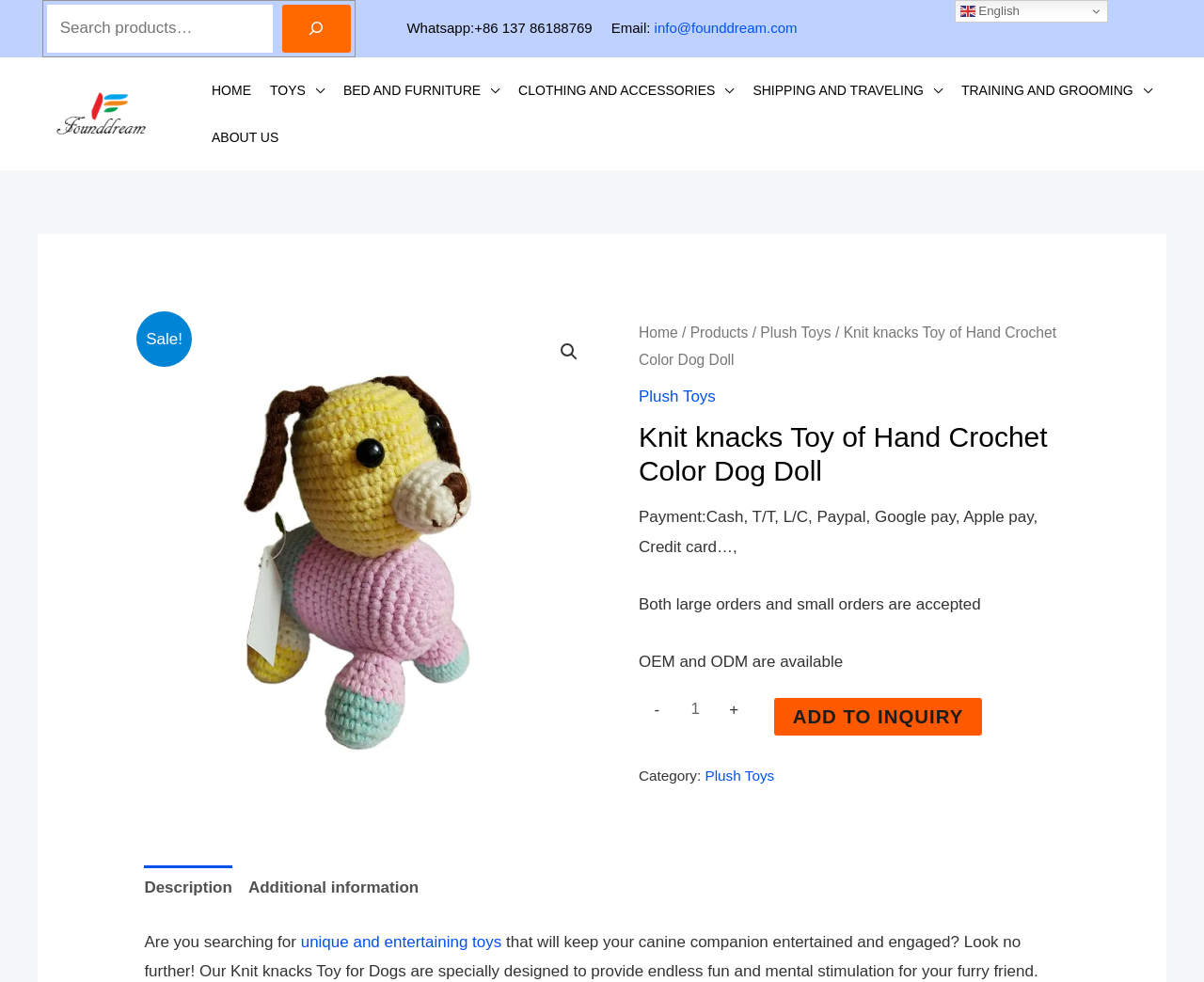Provide the bounding box coordinates of the HTML element this sentence describes: "Clothing and Accessories". The bounding box coordinates consist of four float numbers between 0 and 1, i.e., [left, top, right, bottom].

[0.423, 0.068, 0.617, 0.116]